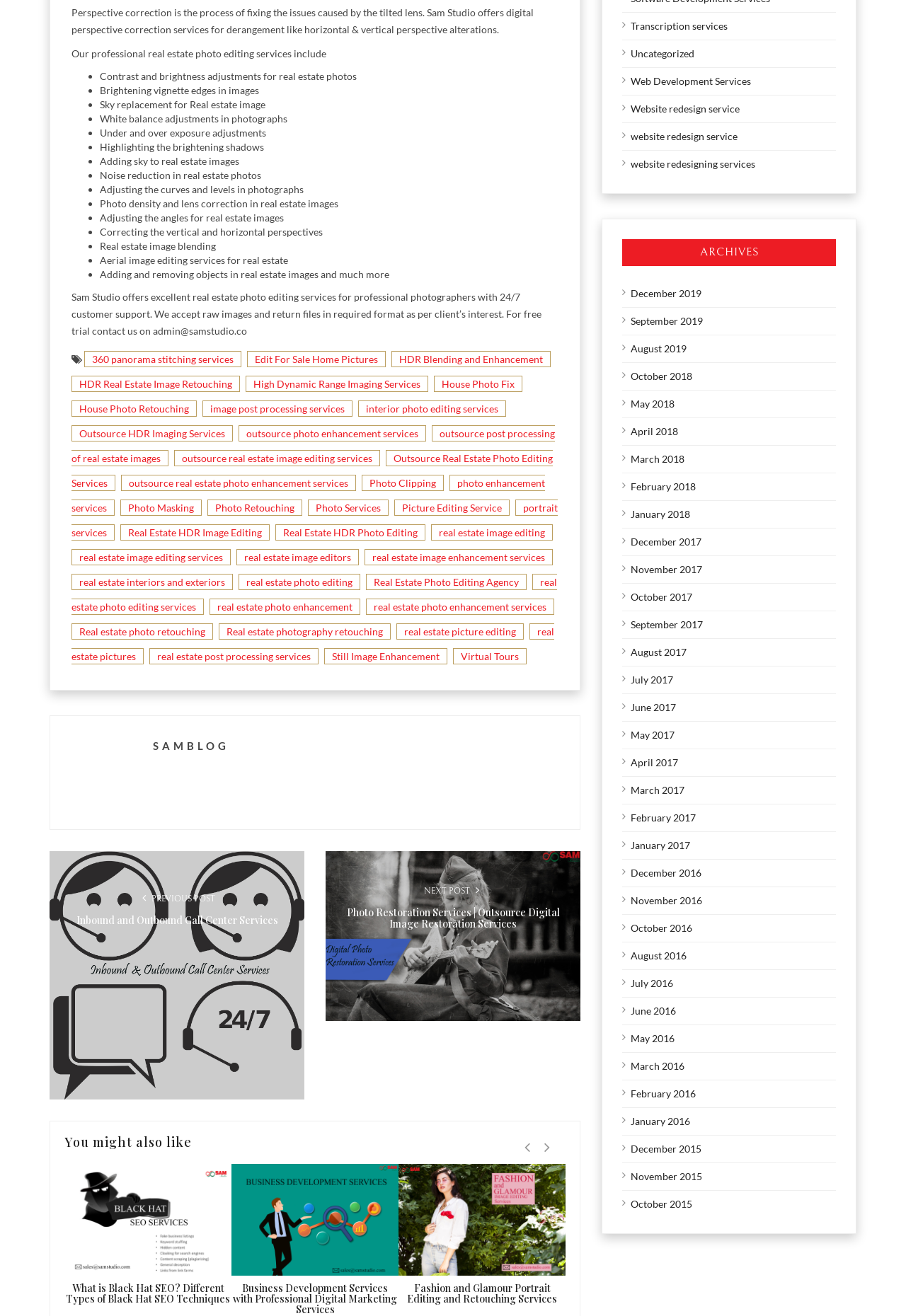What is the purpose of perspective correction?
Based on the screenshot, provide a one-word or short-phrase response.

Fixing tilted lens issues